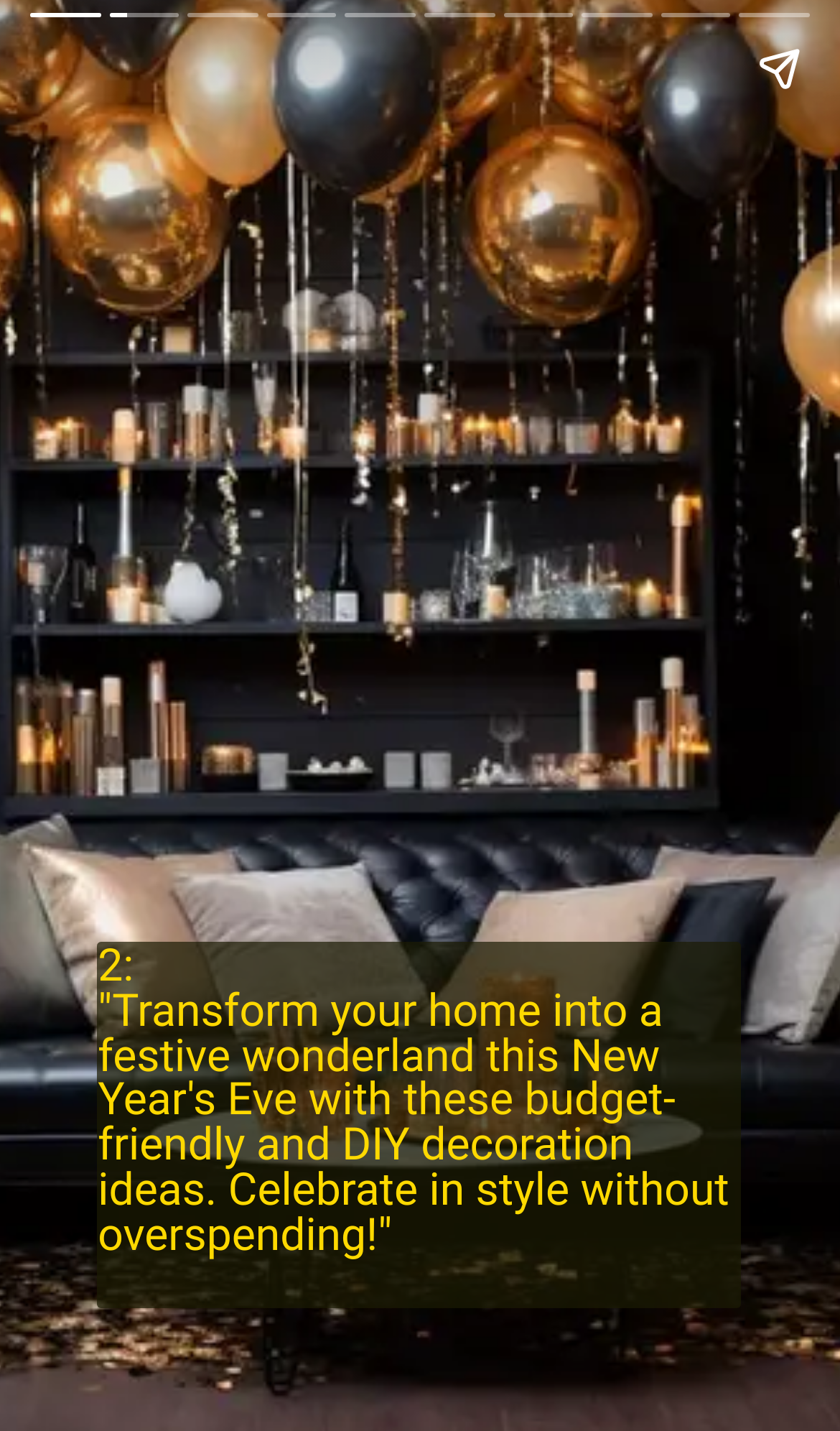Provide the bounding box coordinates of the HTML element this sentence describes: "aria-label="Share story"".

[0.867, 0.012, 0.99, 0.084]